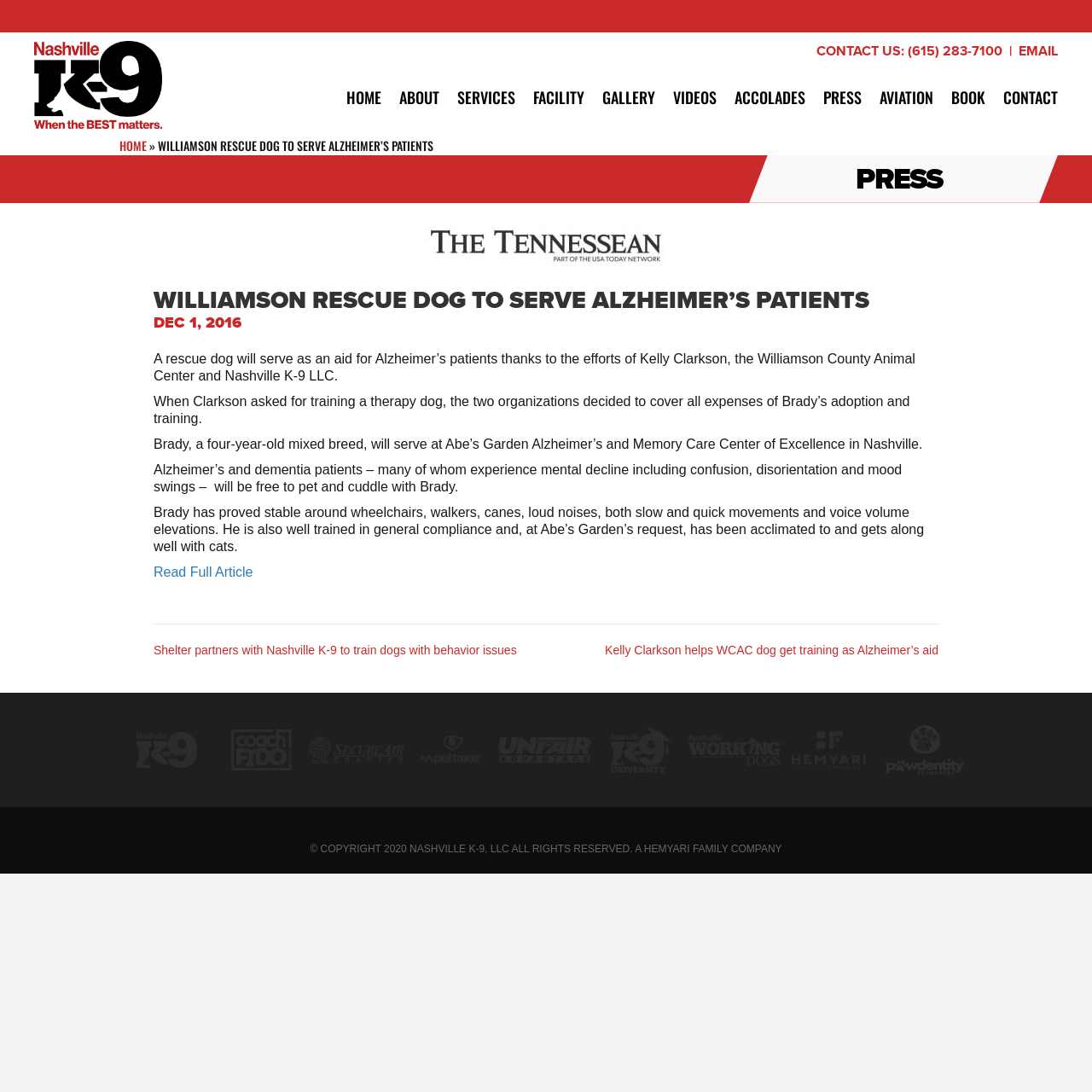Please find the bounding box coordinates of the element that needs to be clicked to perform the following instruction: "Click the Read Full Article link". The bounding box coordinates should be four float numbers between 0 and 1, represented as [left, top, right, bottom].

[0.141, 0.517, 0.232, 0.53]